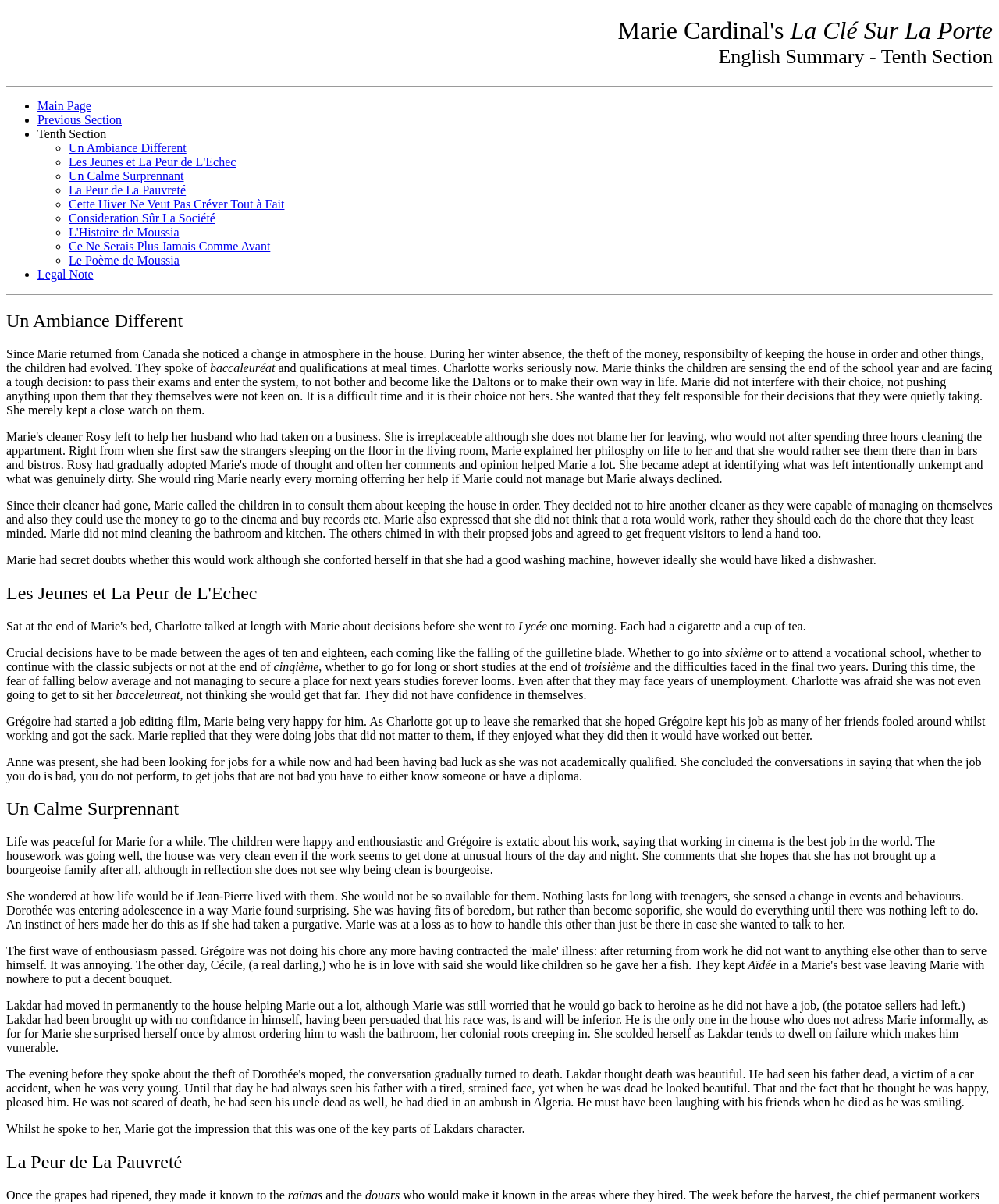How many links are there in the webpage?
Look at the image and respond with a one-word or short-phrase answer.

13